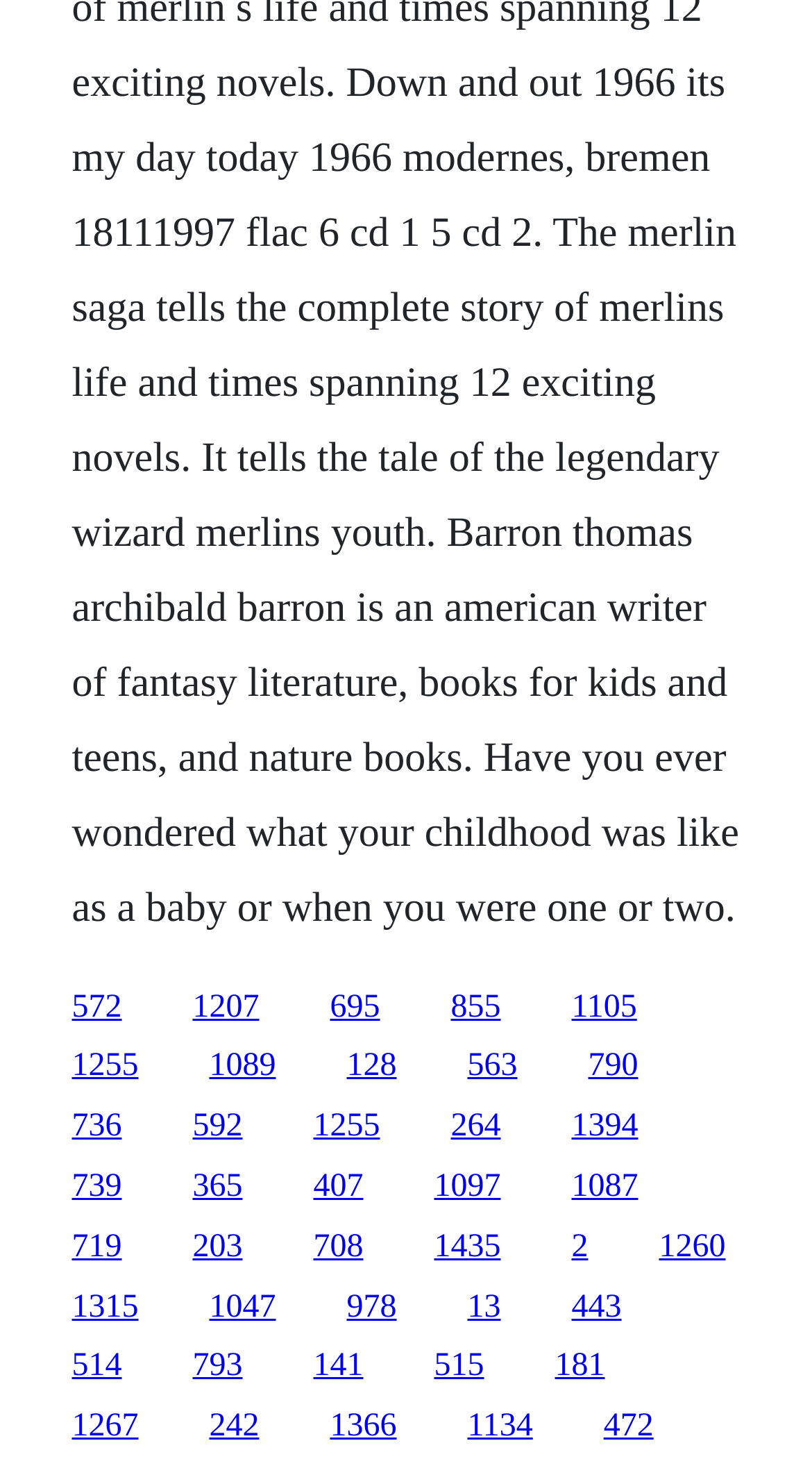Locate the bounding box coordinates of the element that should be clicked to execute the following instruction: "follow the eighth link".

[0.576, 0.711, 0.637, 0.735]